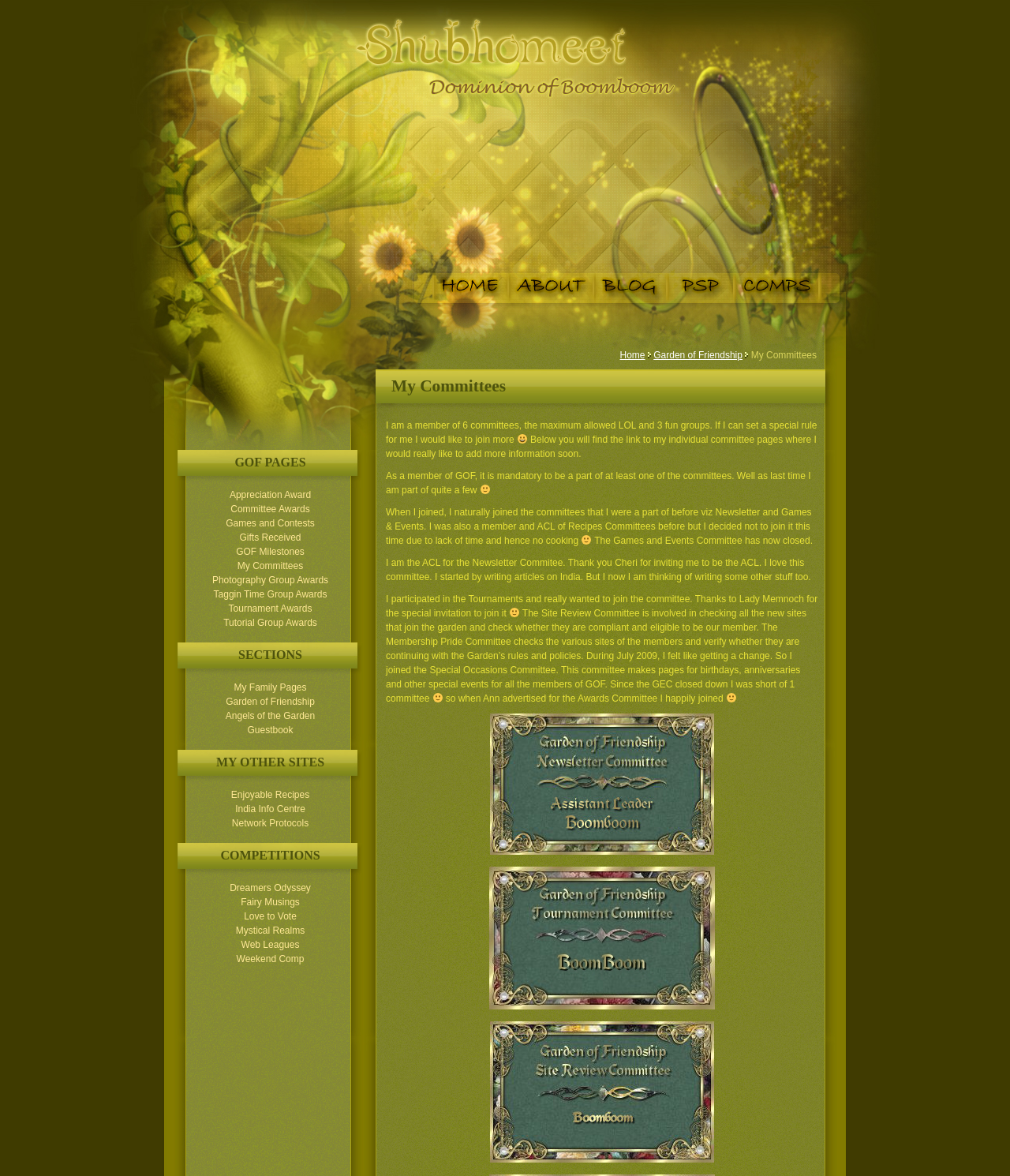Using the details in the image, give a detailed response to the question below:
What is the purpose of the Site Review Committee?

The text states 'The Site Review Committee is involved in checking all the new sites that join the garden and check whether they are compliant and eligible to be our member', indicating that the purpose of the Site Review Committee is to review new sites joining the garden.